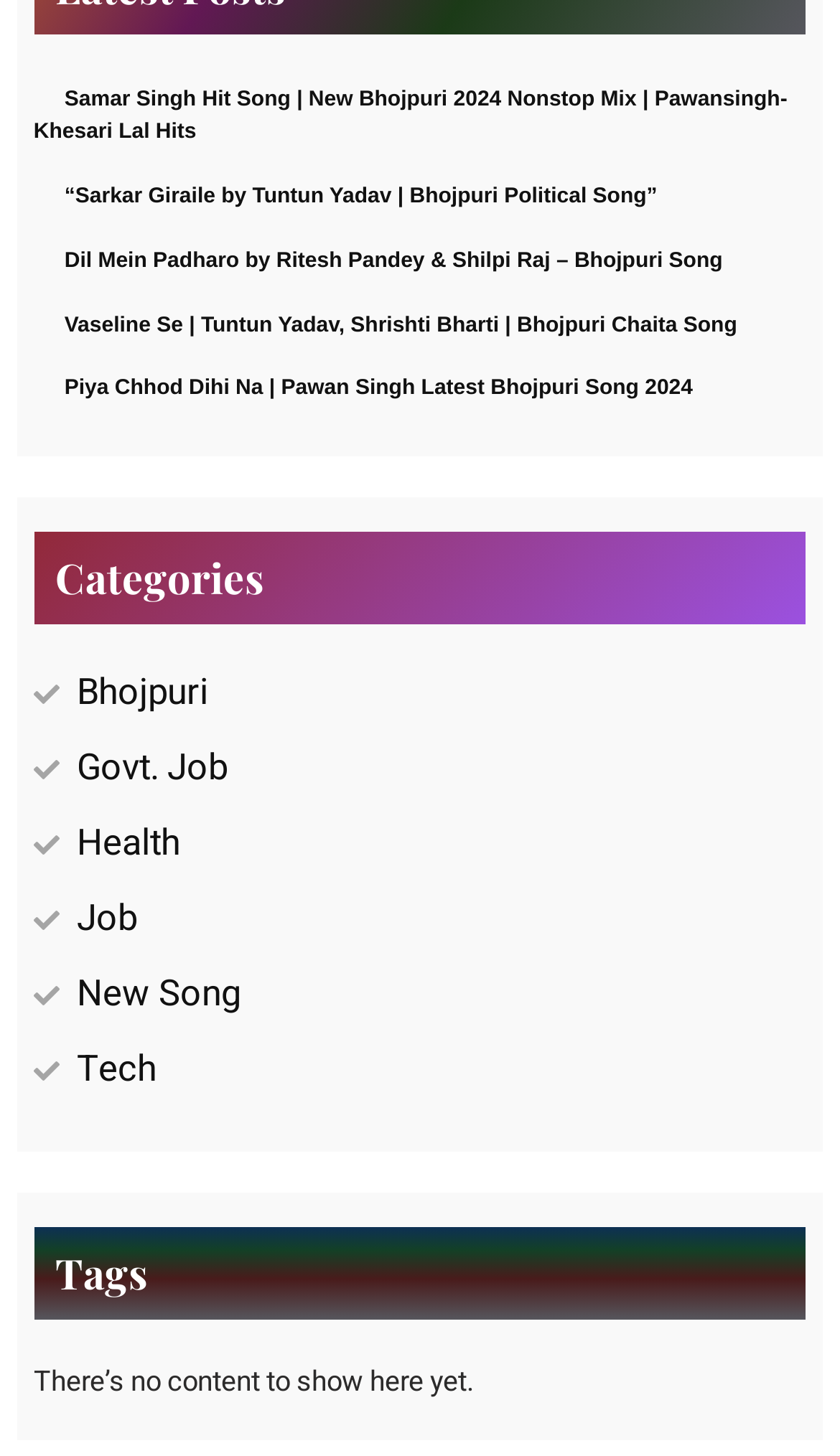Give a succinct answer to this question in a single word or phrase: 
What is the category with the leftmost position?

Categories